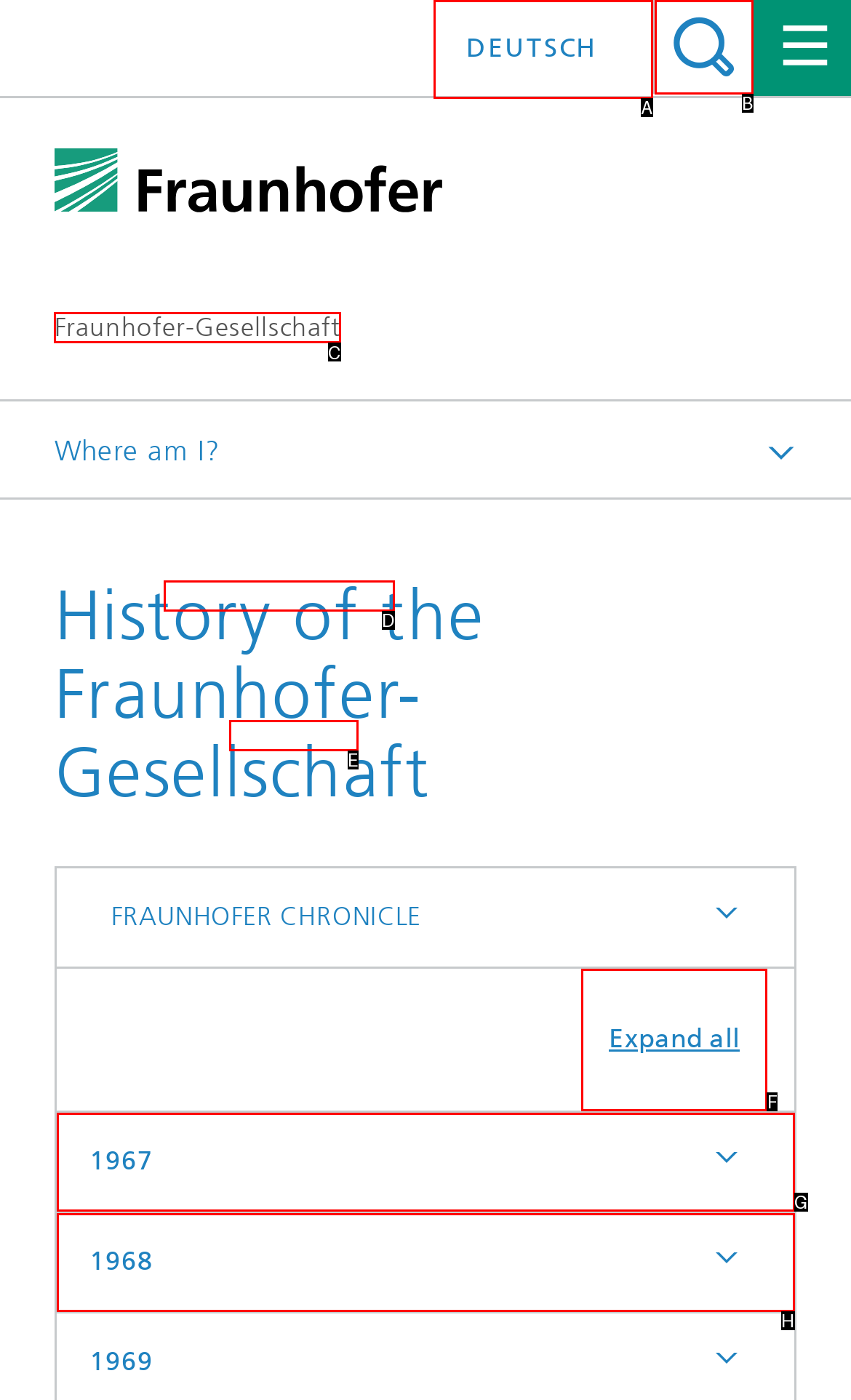Determine which HTML element to click on in order to complete the action: go to Fraunhofer-Gesellschaft homepage.
Reply with the letter of the selected option.

C